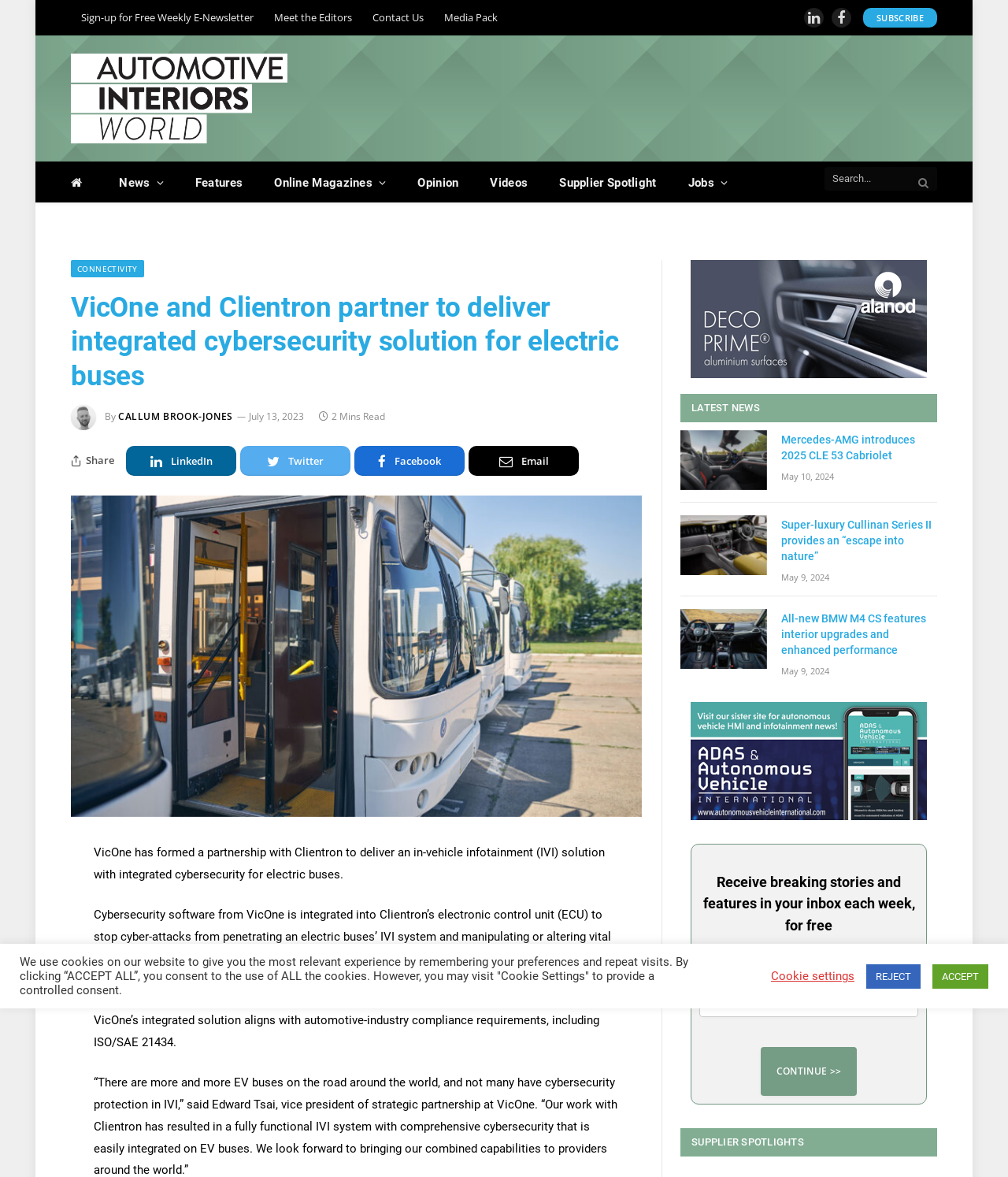Identify the main heading of the webpage and provide its text content.

VicOne and Clientron partner to deliver integrated cybersecurity solution for electric buses